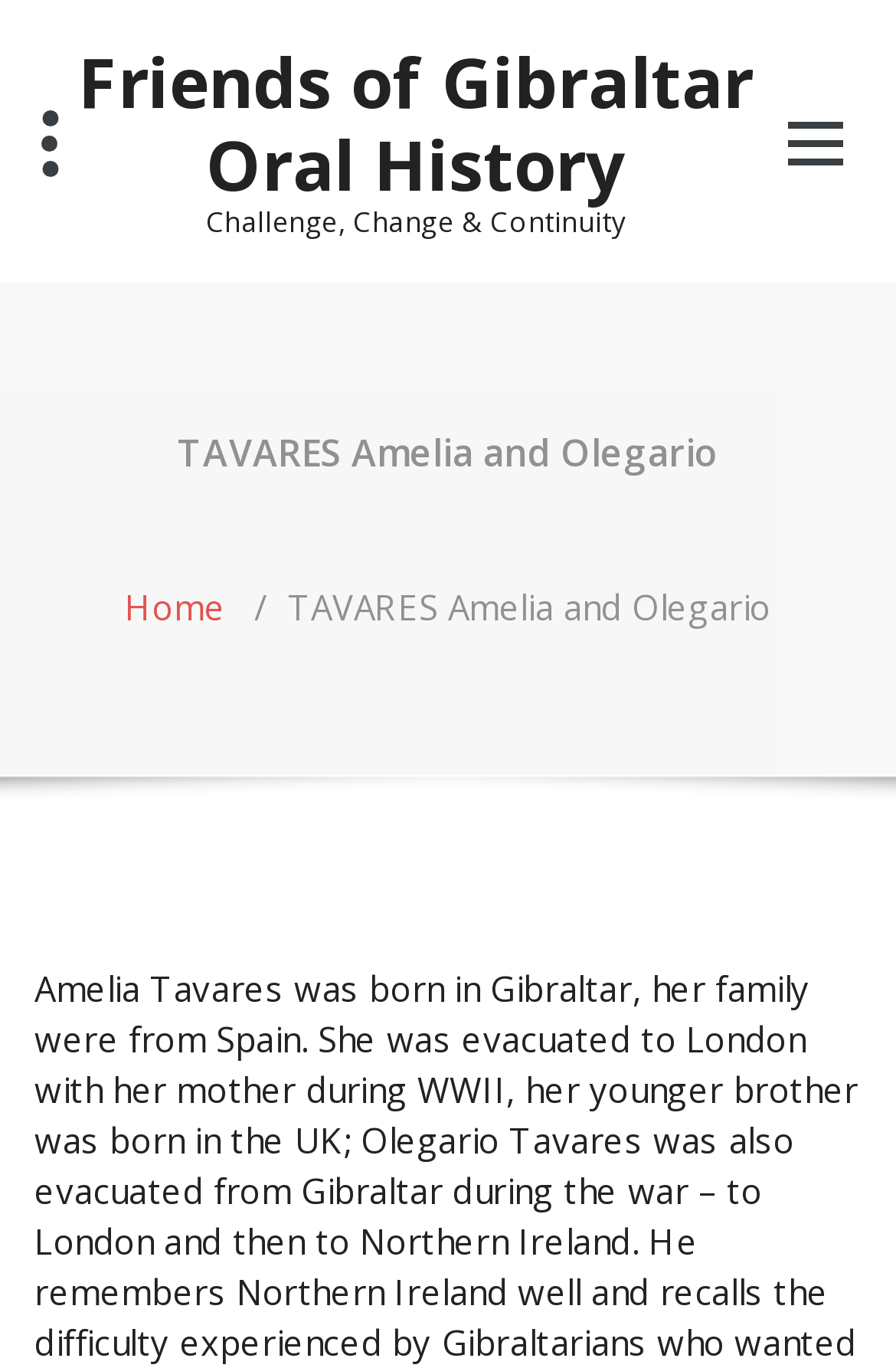What is the subtitle of the webpage? From the image, respond with a single word or brief phrase.

Challenge, Change & Continuity